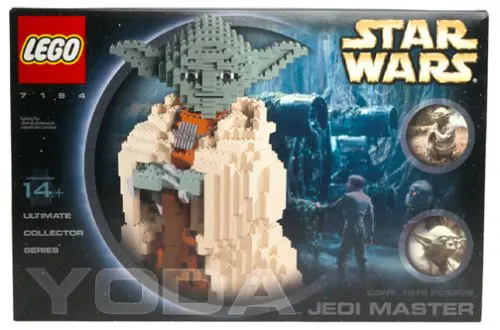What is the occasion being celebrated with this LEGO set?
Refer to the image and respond with a one-word or short-phrase answer.

20th anniversary of LEGO and Star Wars collaboration